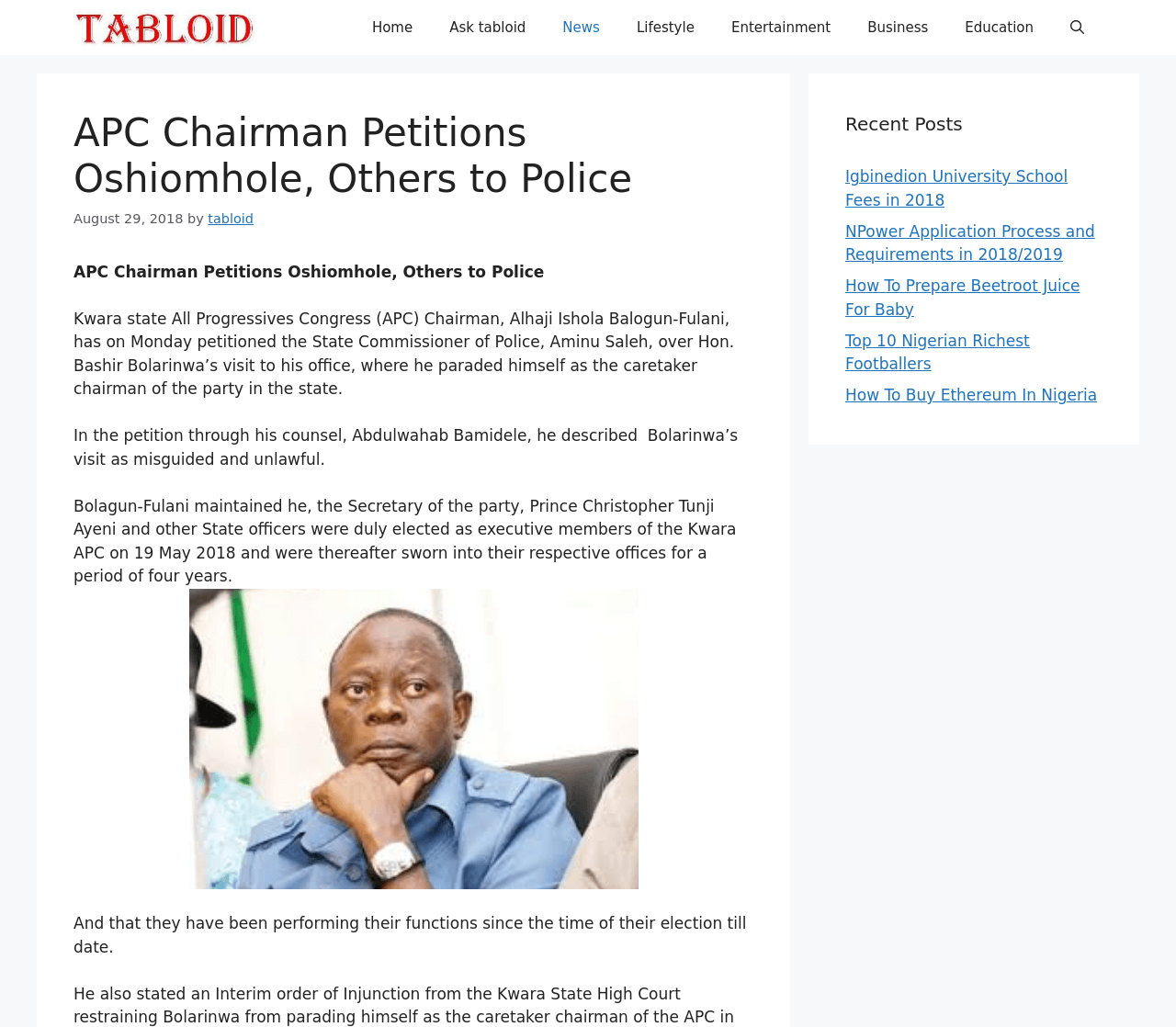Please look at the image and answer the question with a detailed explanation: What is the name of the APC Chairman?

I found the answer by reading the article content, specifically the first sentence which mentions the APC Chairman's name as Alhaji Ishola Balogun-Fulani.